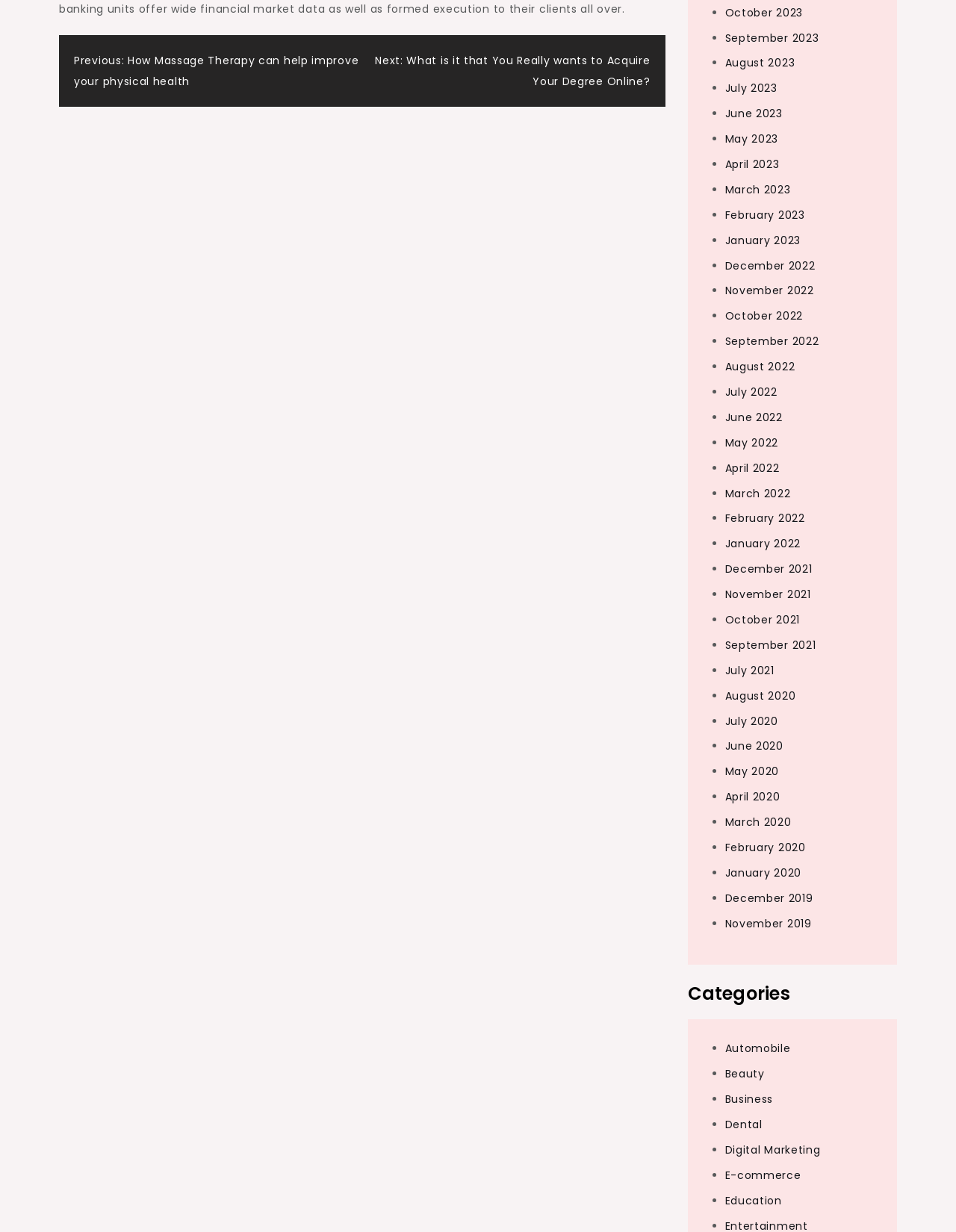Find the bounding box coordinates for the element that must be clicked to complete the instruction: "Go to 'Next: What is it that You Really wants to Acquire Your Degree Online?'". The coordinates should be four float numbers between 0 and 1, indicated as [left, top, right, bottom].

[0.392, 0.043, 0.68, 0.072]